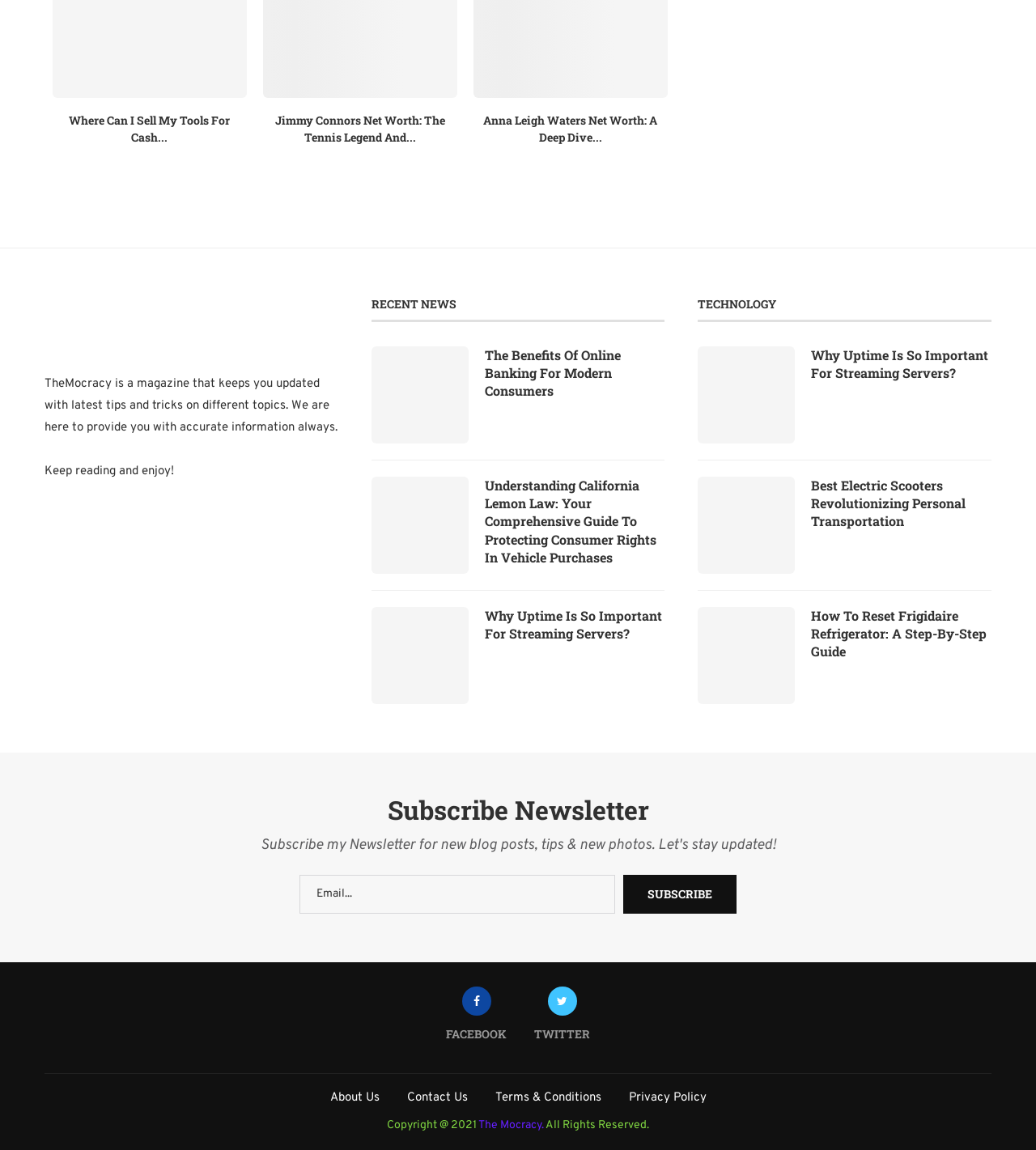What is the name of the magazine?
Based on the image, provide a one-word or brief-phrase response.

The Mocracy